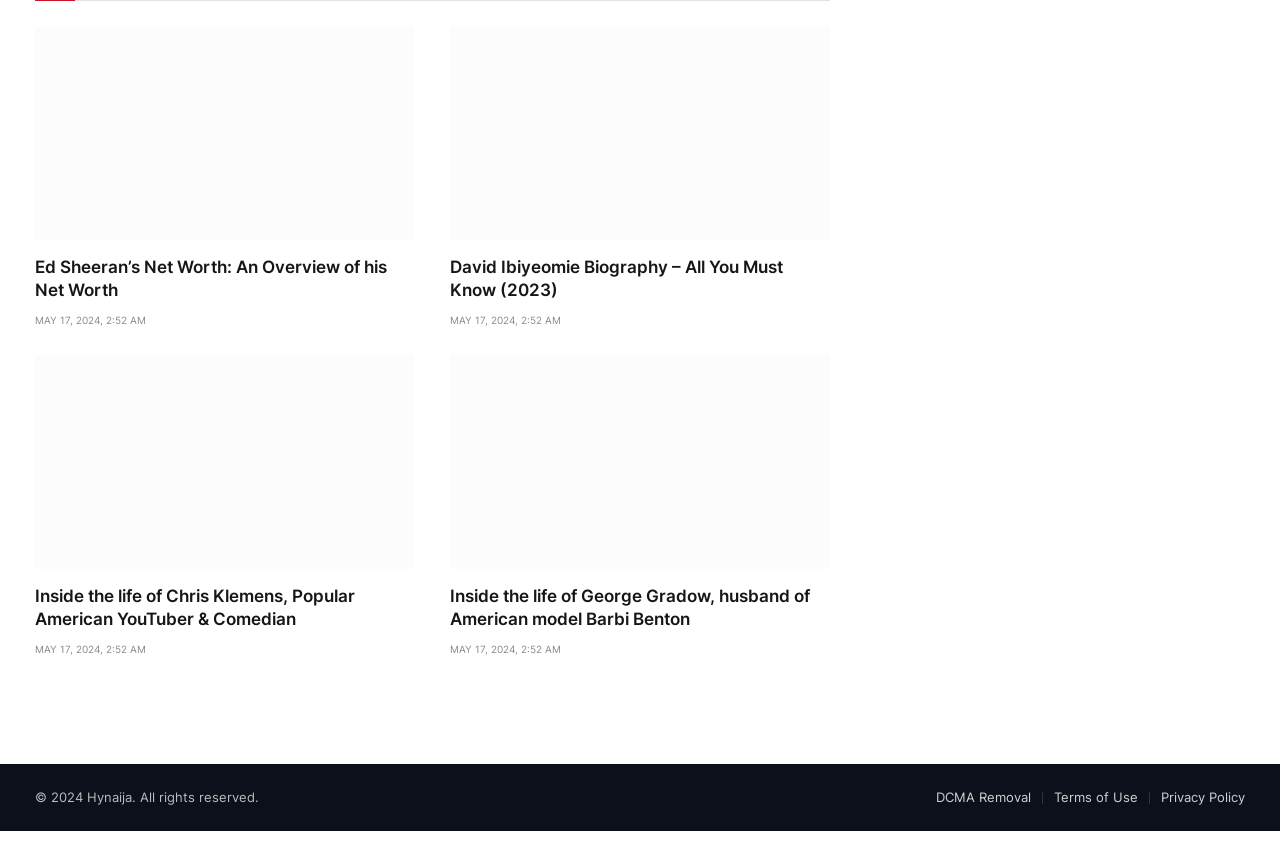Find the bounding box coordinates of the element you need to click on to perform this action: 'Learn about Chris Klemens' life'. The coordinates should be represented by four float values between 0 and 1, in the format [left, top, right, bottom].

[0.027, 0.409, 0.324, 0.655]